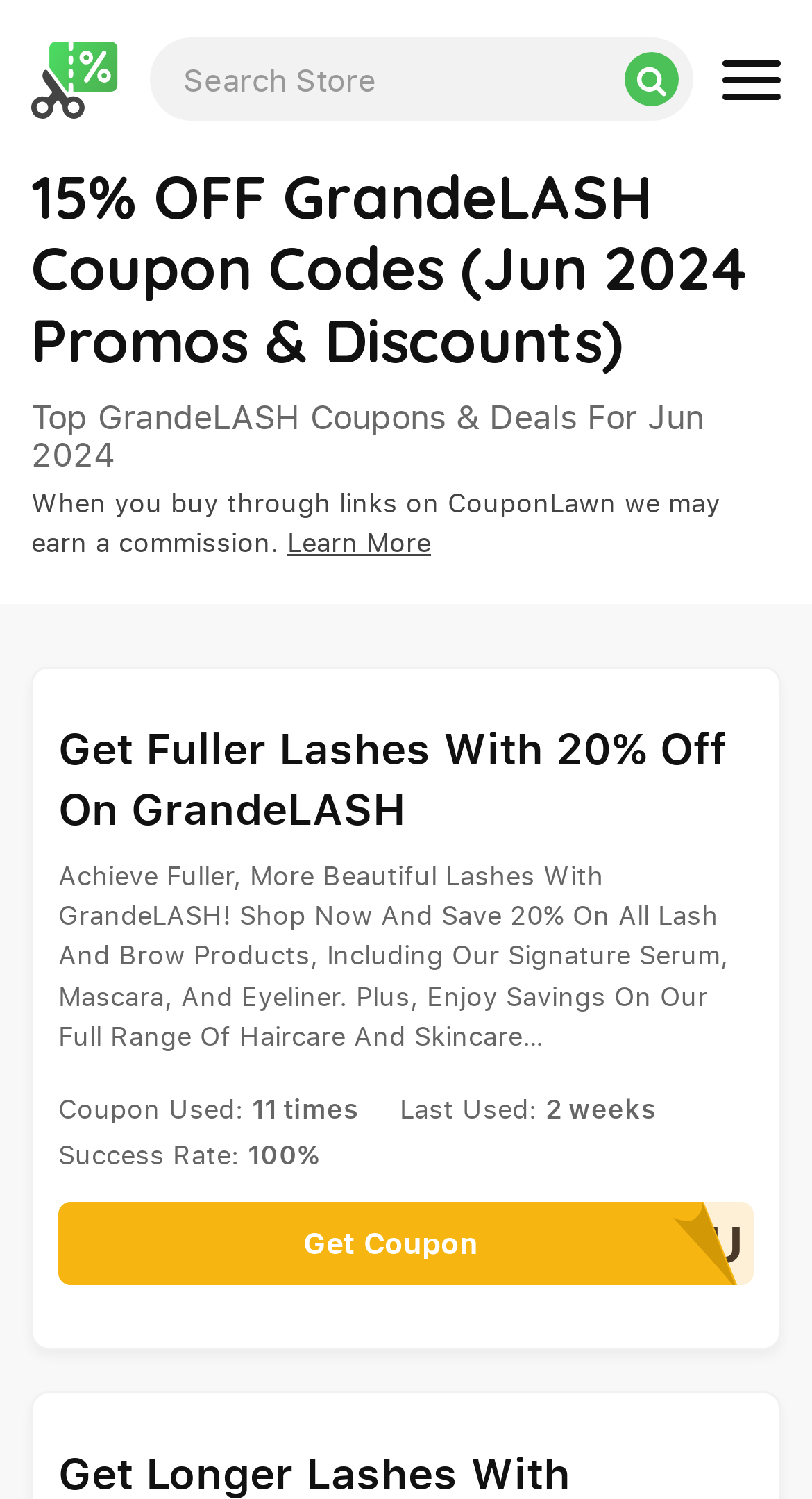What is the purpose of the search box?
Look at the screenshot and give a one-word or phrase answer.

Search Store